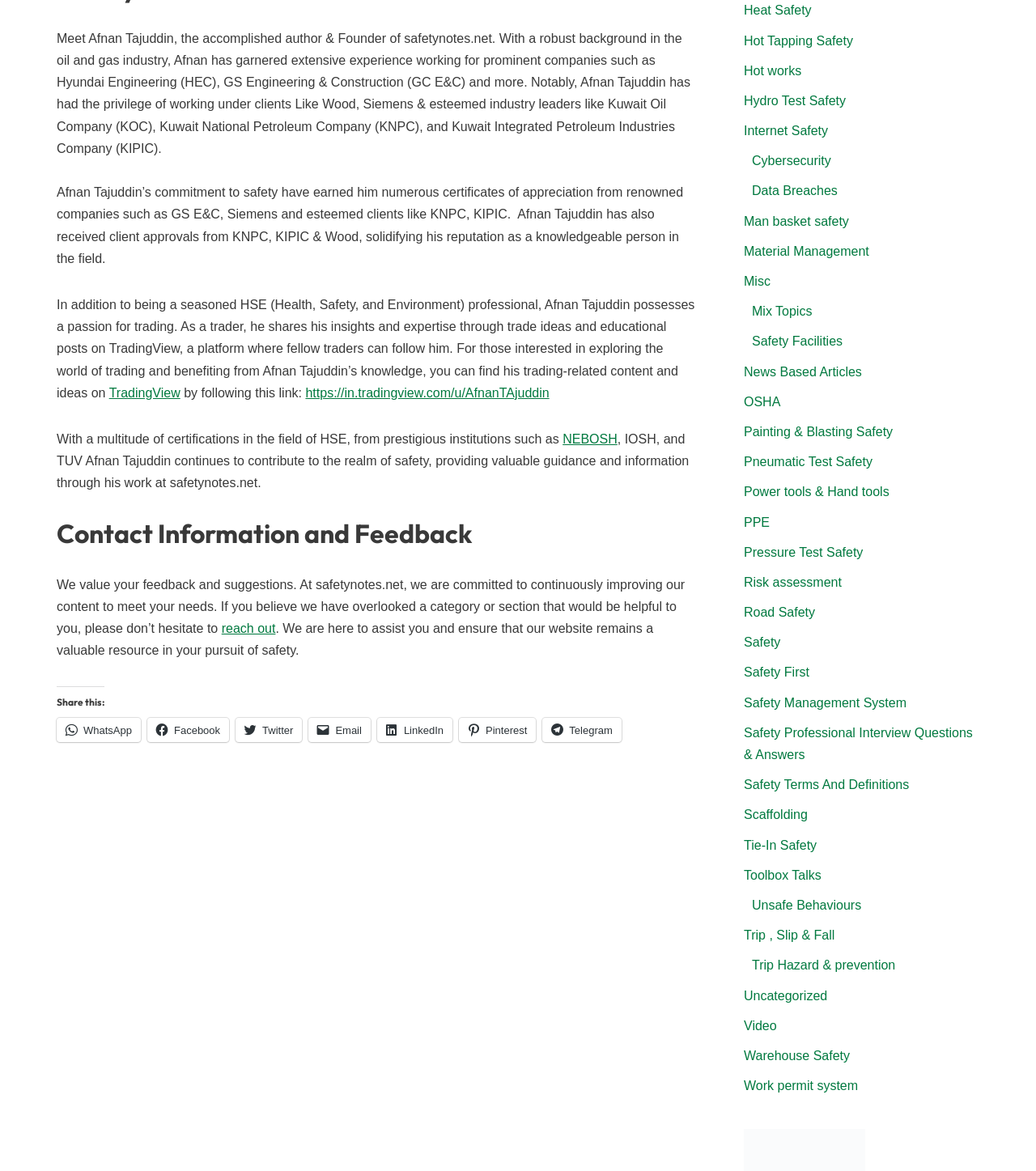What is Afnan Tajuddin's profession?
Provide an in-depth and detailed answer to the question.

Based on the text, Afnan Tajuddin is described as a seasoned HSE (Health, Safety, and Environment) professional, indicating that his profession is related to health, safety, and environment.